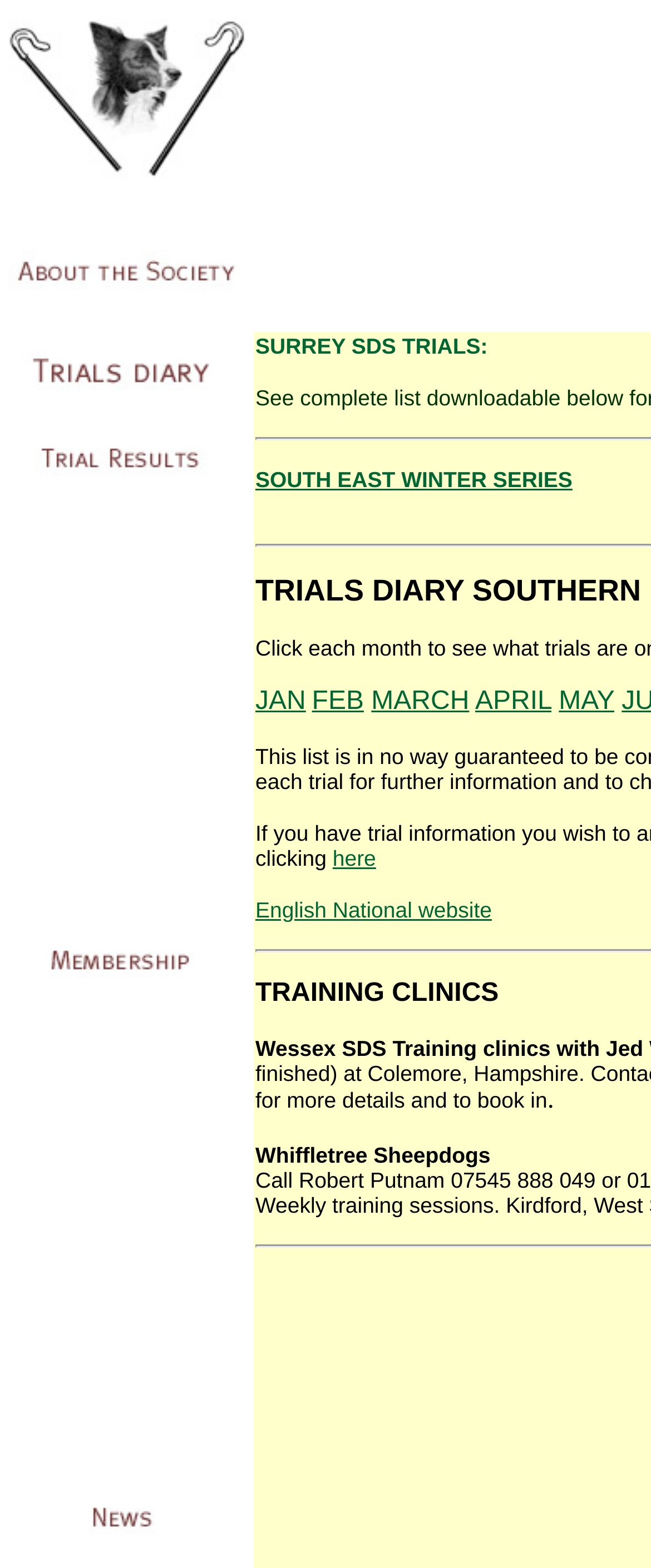How many grid cells are there?
Based on the screenshot, respond with a single word or phrase.

6